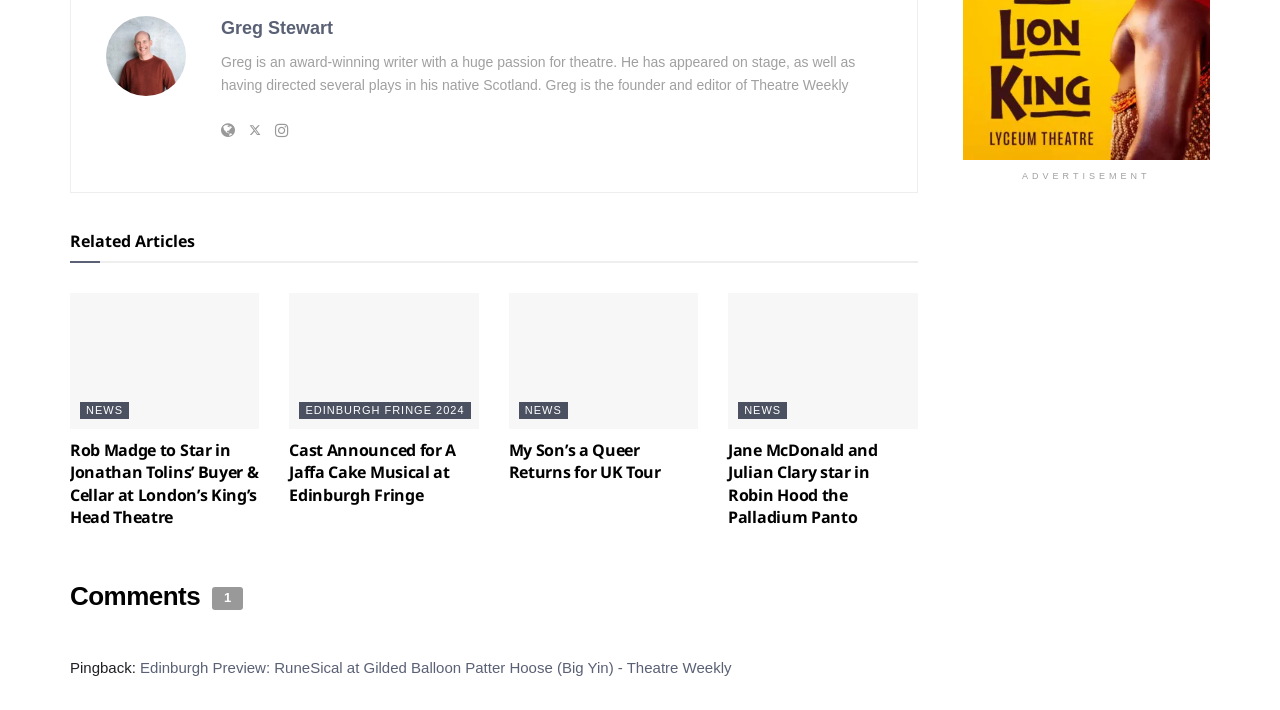Determine the bounding box coordinates of the target area to click to execute the following instruction: "Click on Greg Stewart's profile link."

[0.173, 0.025, 0.26, 0.053]